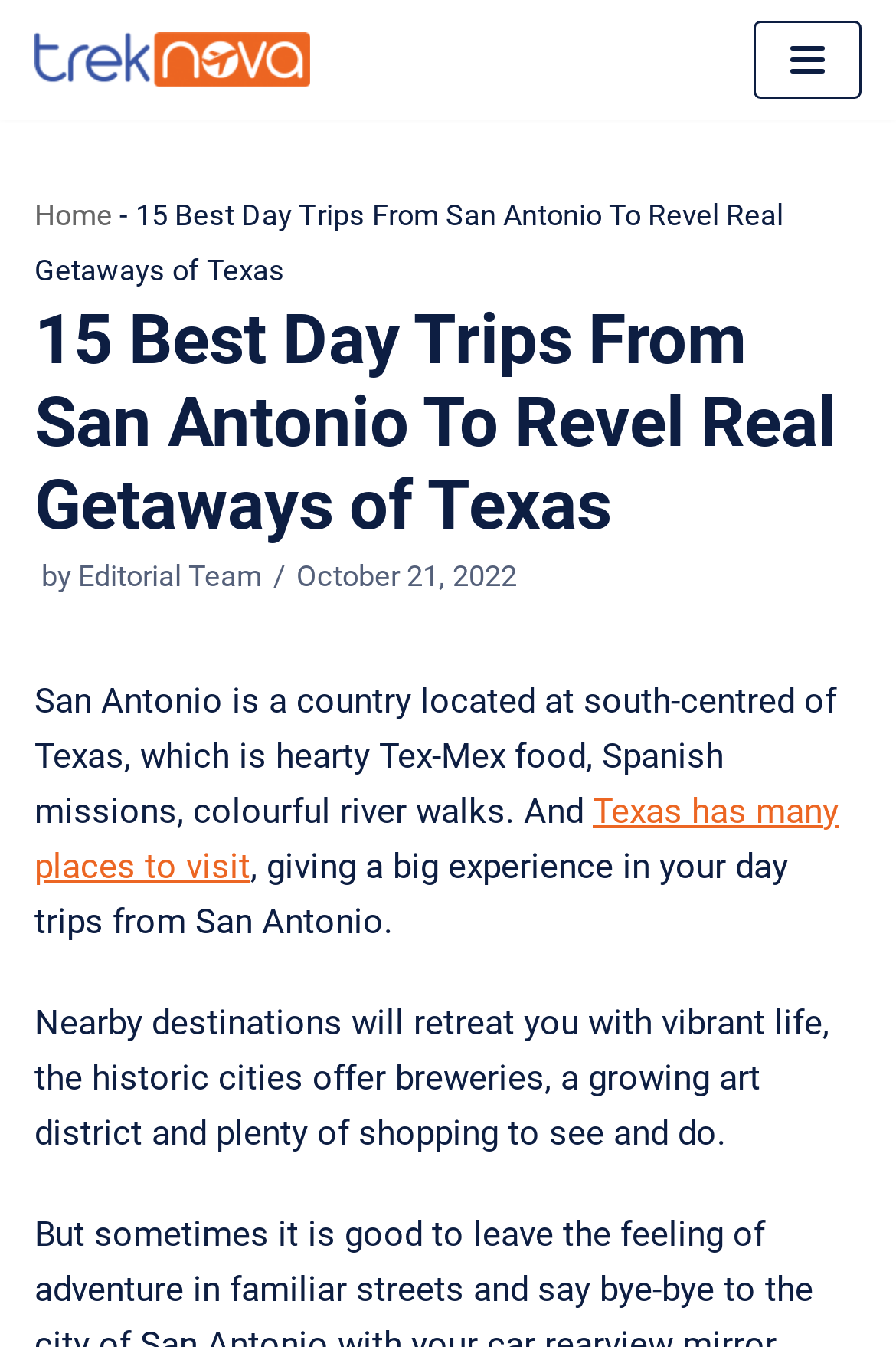What is the description of San Antonio?
Analyze the image and provide a thorough answer to the question.

I determined the description of San Antonio by looking at the static text element that describes San Antonio as a country with hearty Tex-Mex food, Spanish missions, colourful river walks, which suggests that it is a brief description of the city.